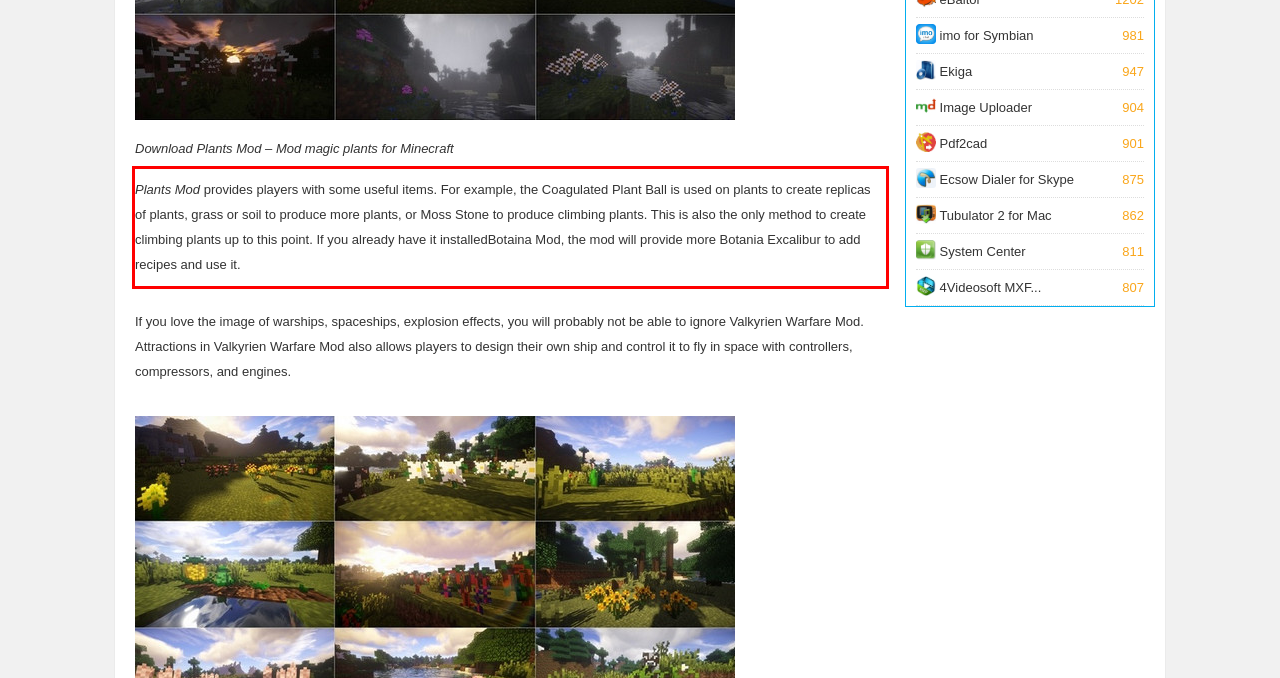You are presented with a webpage screenshot featuring a red bounding box. Perform OCR on the text inside the red bounding box and extract the content.

Plants Mod provides players with some useful items. For example, the Coagulated Plant Ball is used on plants to create replicas of plants, grass or soil to produce more plants, or Moss Stone to produce climbing plants. This is also the only method to create climbing plants up to this point. If you already have it installedBotaina Mod, the mod will provide more Botania Excalibur to add recipes and use it.